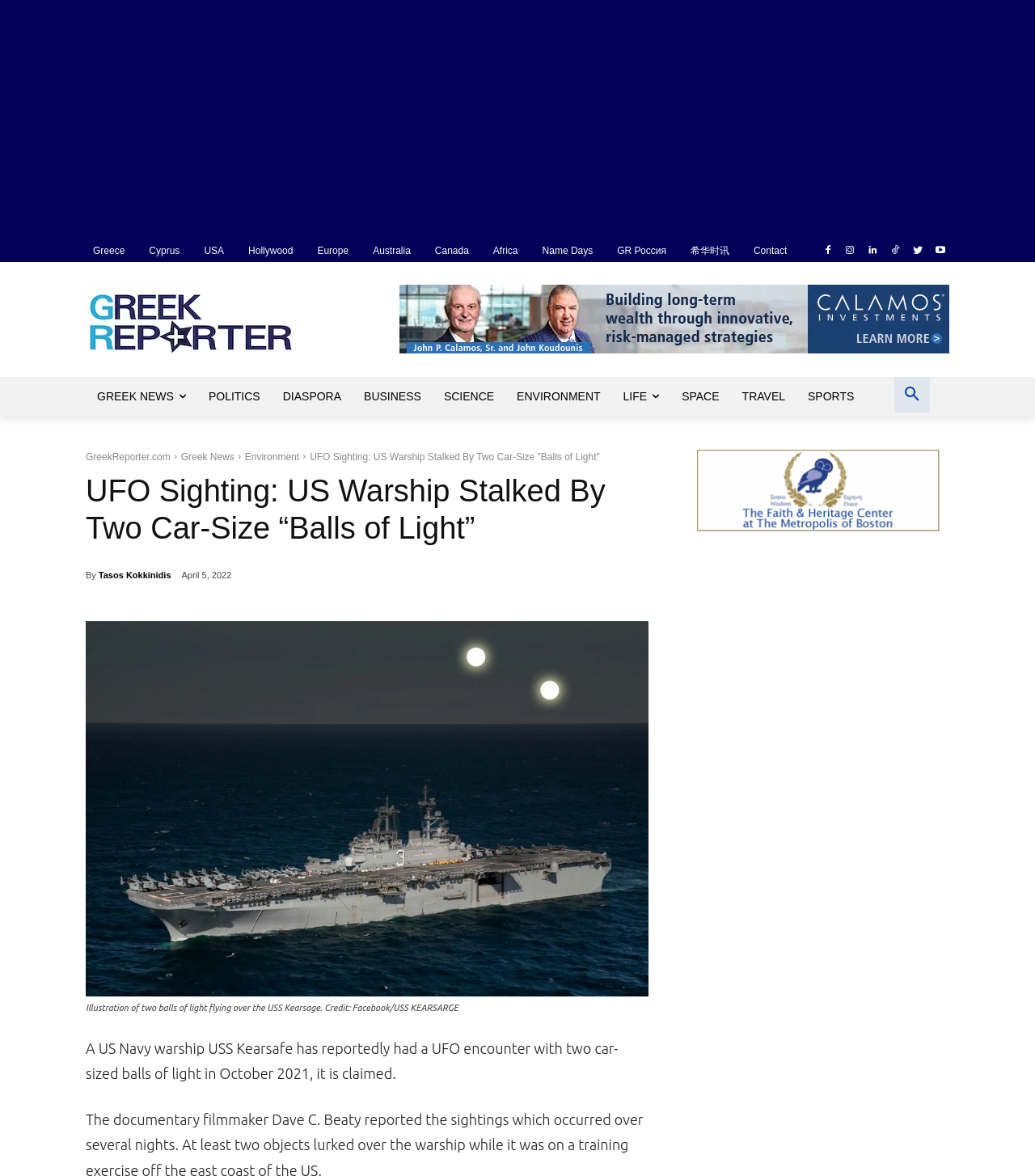Find the bounding box coordinates for the area that must be clicked to perform this action: "View the 'UFO Warship' image".

[0.083, 0.528, 0.627, 0.847]